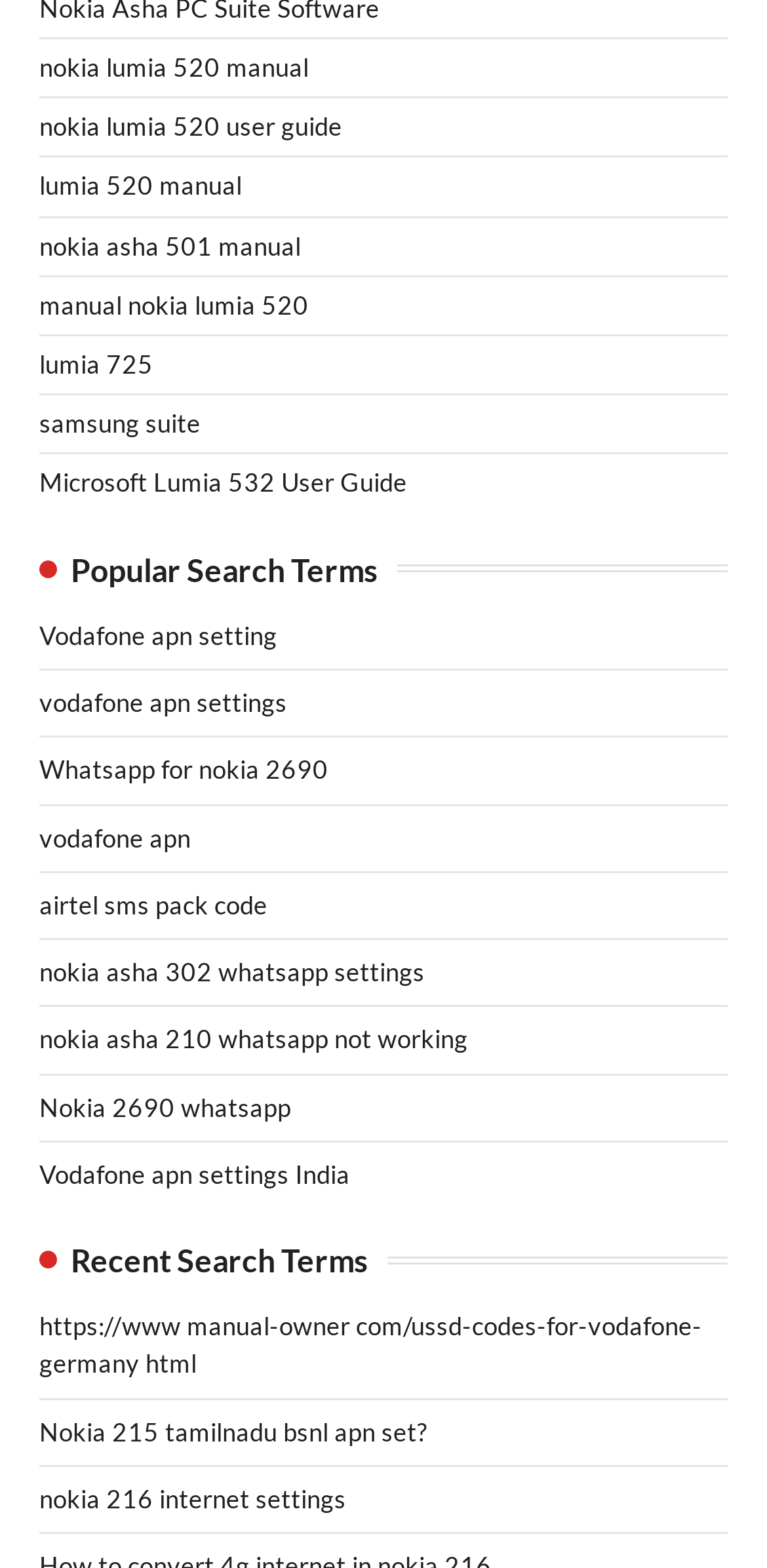Locate the bounding box coordinates of the area you need to click to fulfill this instruction: 'Search for Nokia Lumia 520 manual'. The coordinates must be in the form of four float numbers ranging from 0 to 1: [left, top, right, bottom].

[0.051, 0.032, 0.403, 0.052]